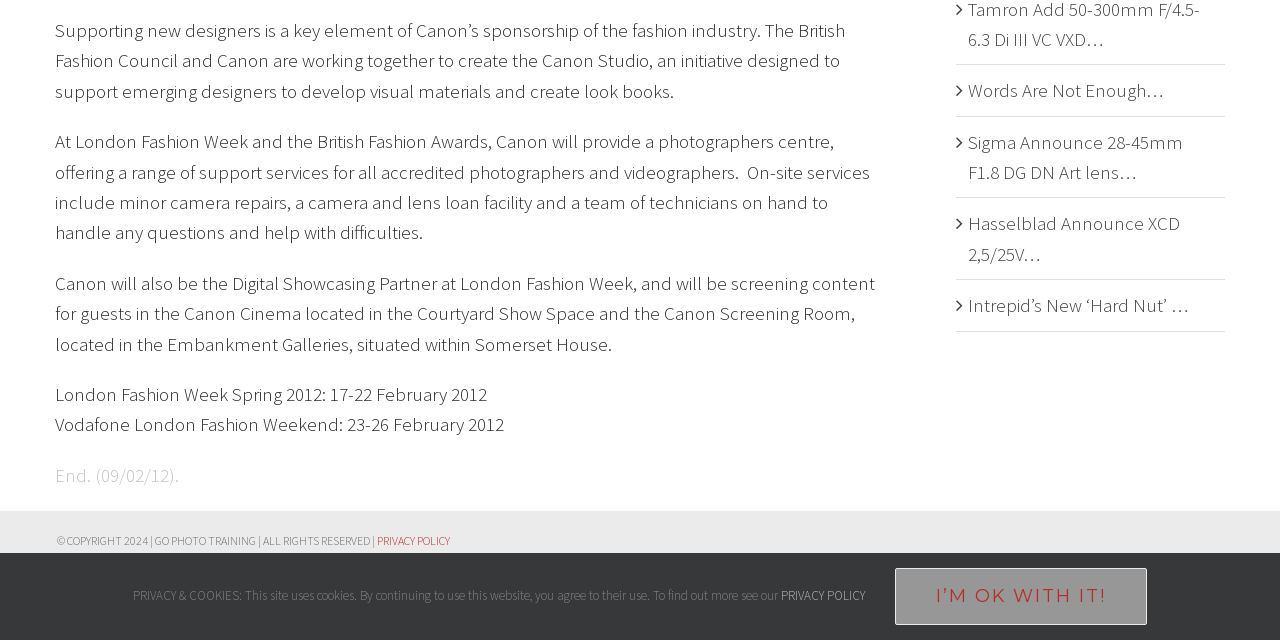Determine the bounding box coordinates for the HTML element mentioned in the following description: "Intrepid’s New ‘Hard Nut’ …". The coordinates should be a list of four floats ranging from 0 to 1, represented as [left, top, right, bottom].

[0.756, 0.458, 0.928, 0.496]